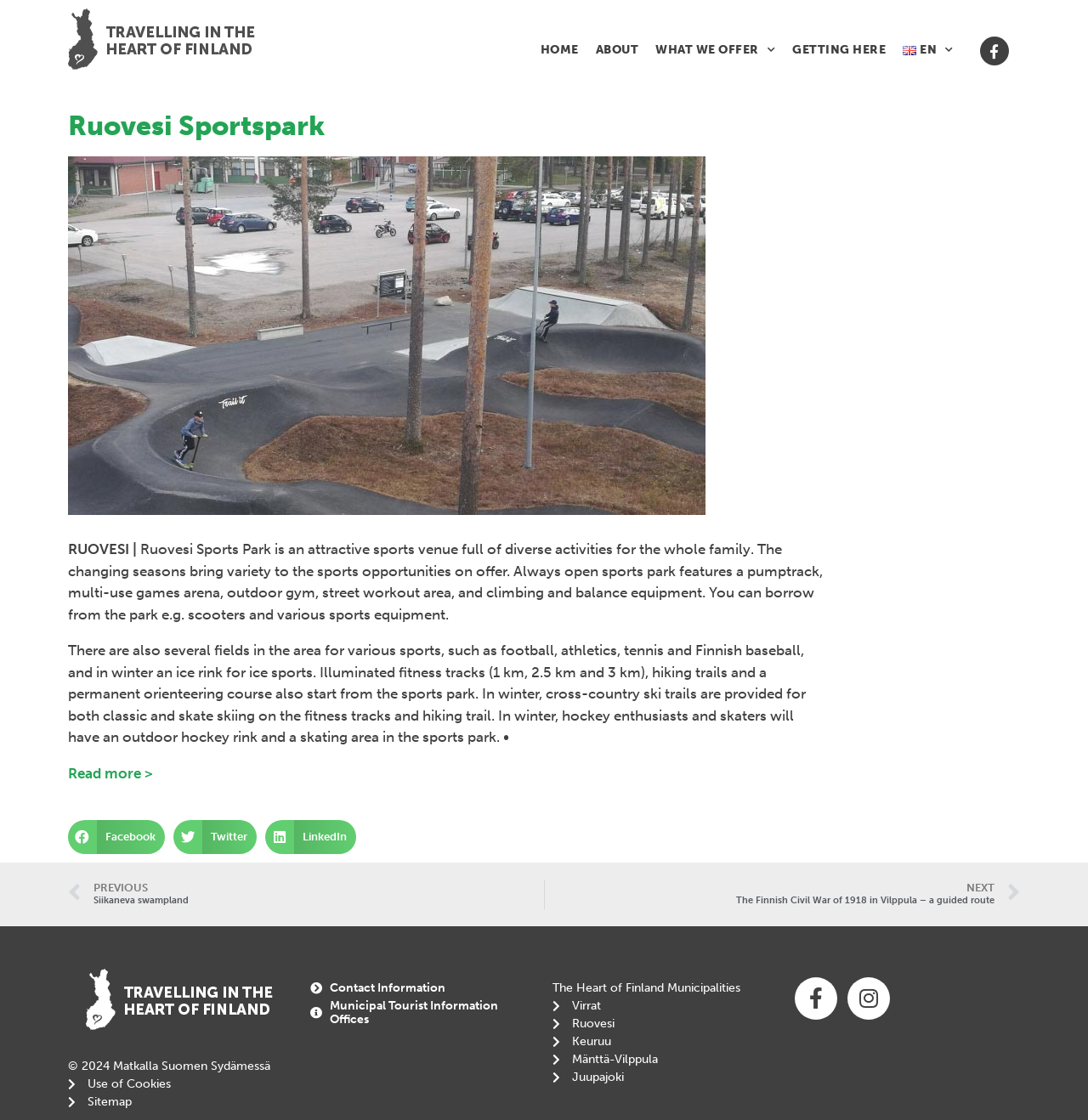Identify the bounding box coordinates of the element to click to follow this instruction: 'Share on Facebook'. Ensure the coordinates are four float values between 0 and 1, provided as [left, top, right, bottom].

[0.062, 0.732, 0.152, 0.763]